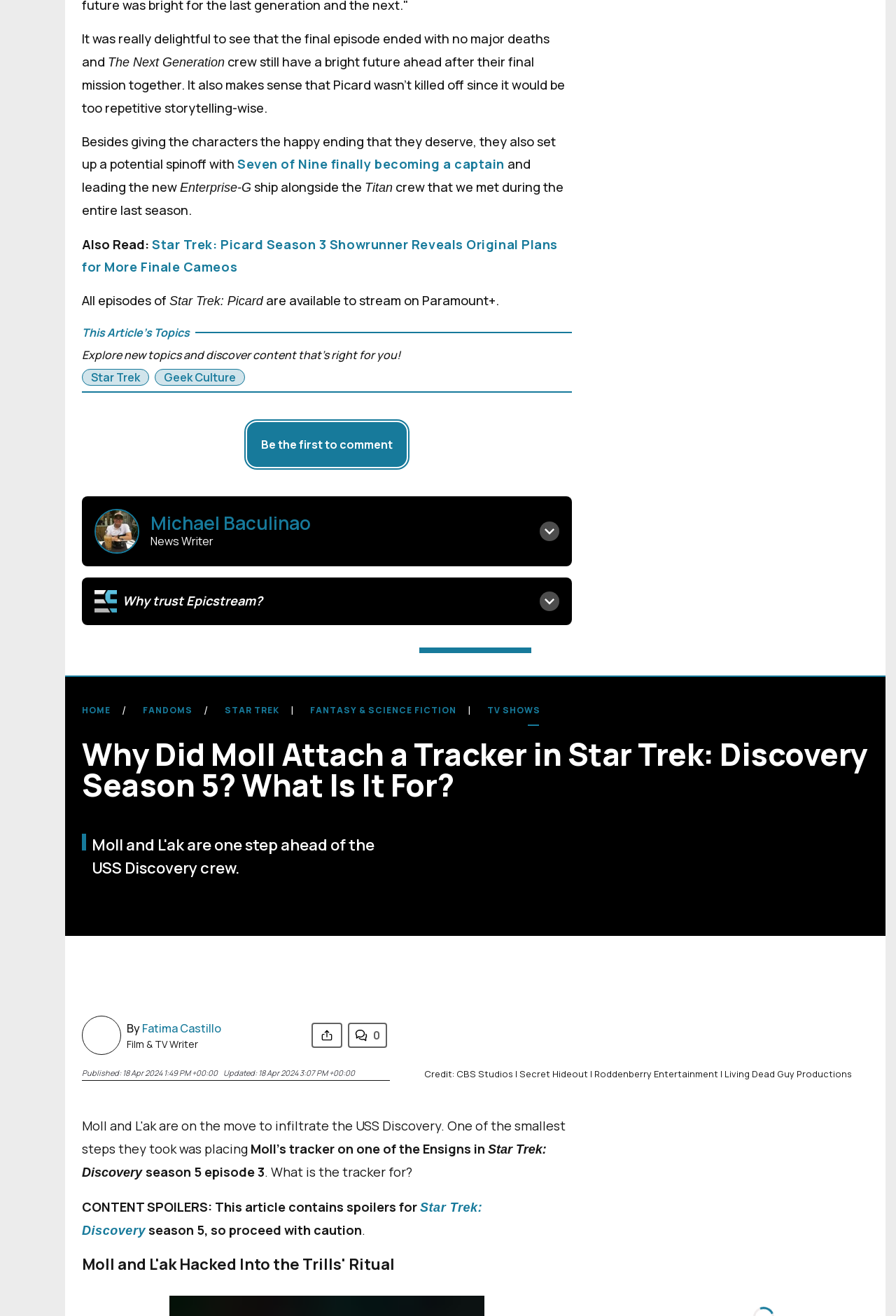Identify the bounding box coordinates of the clickable region required to complete the instruction: "view Ignite Magazine". The coordinates should be given as four float numbers within the range of 0 and 1, i.e., [left, top, right, bottom].

None